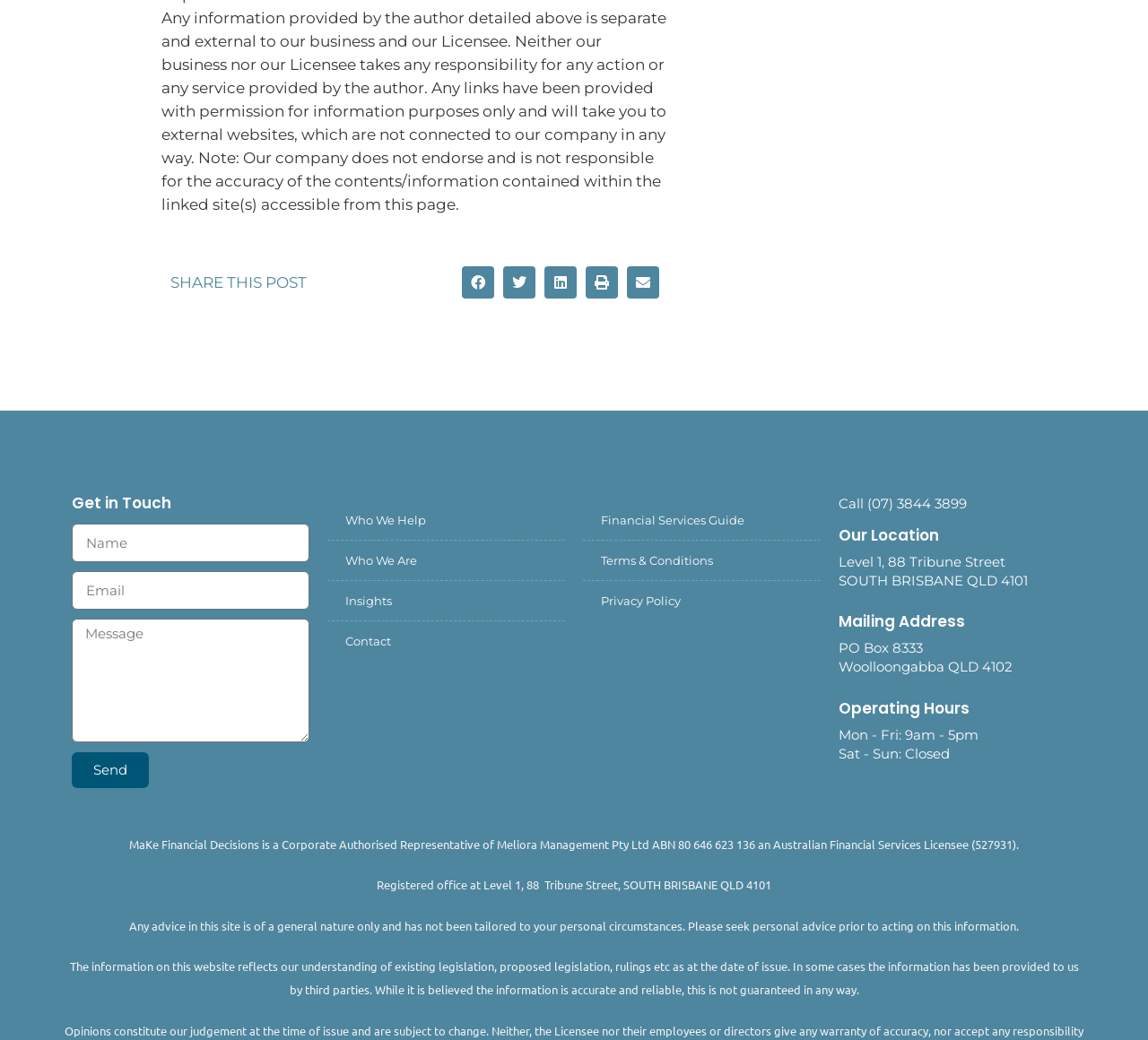Provide your answer in a single word or phrase: 
How many social media platforms can you share this post on?

5